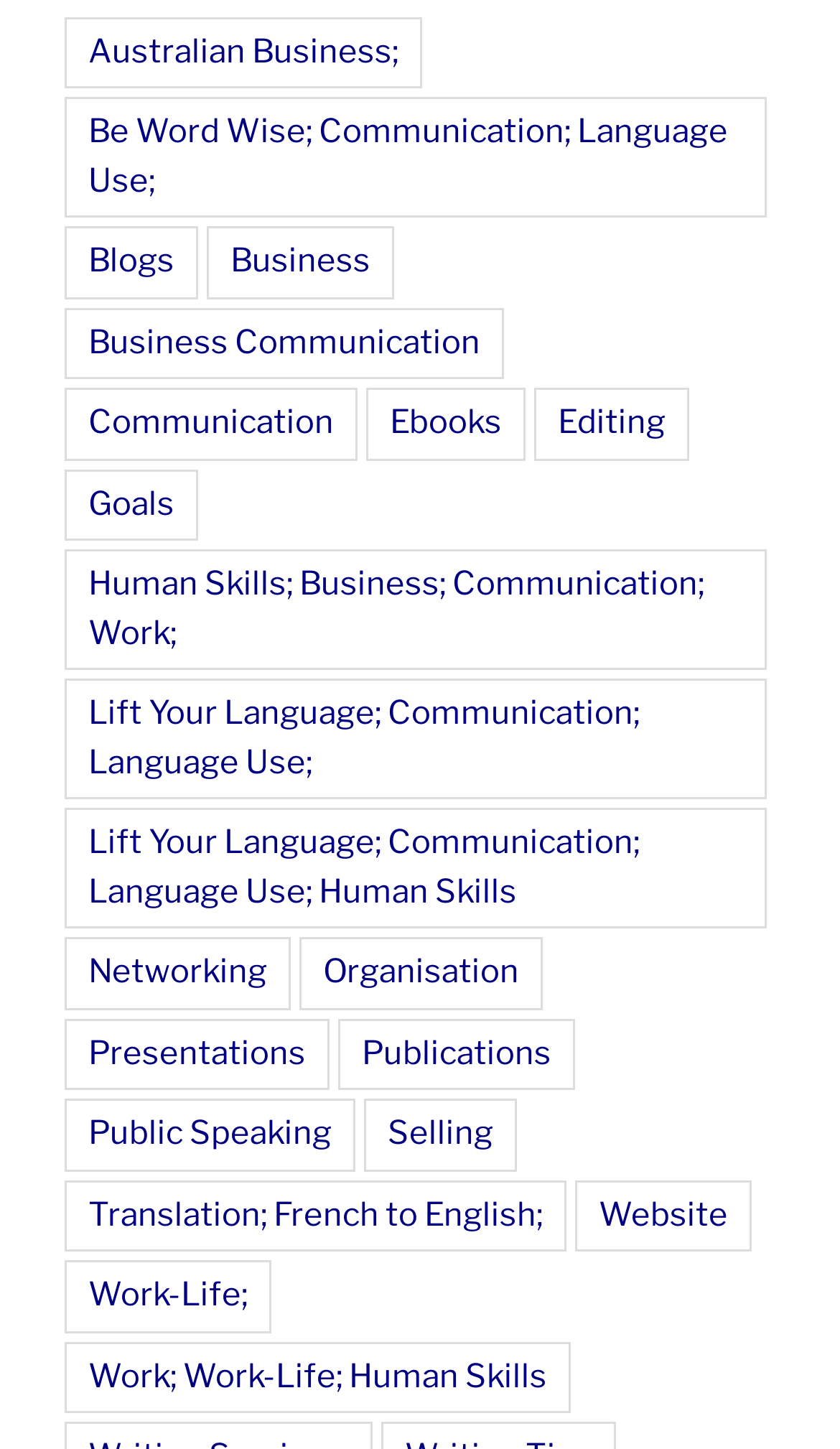What is the purpose of the 'Lift Your Language' section?
Please give a detailed and elaborate answer to the question based on the image.

The 'Lift Your Language' section is likely related to improving communication and language use skills, as it is mentioned alongside other links related to communication and language use.